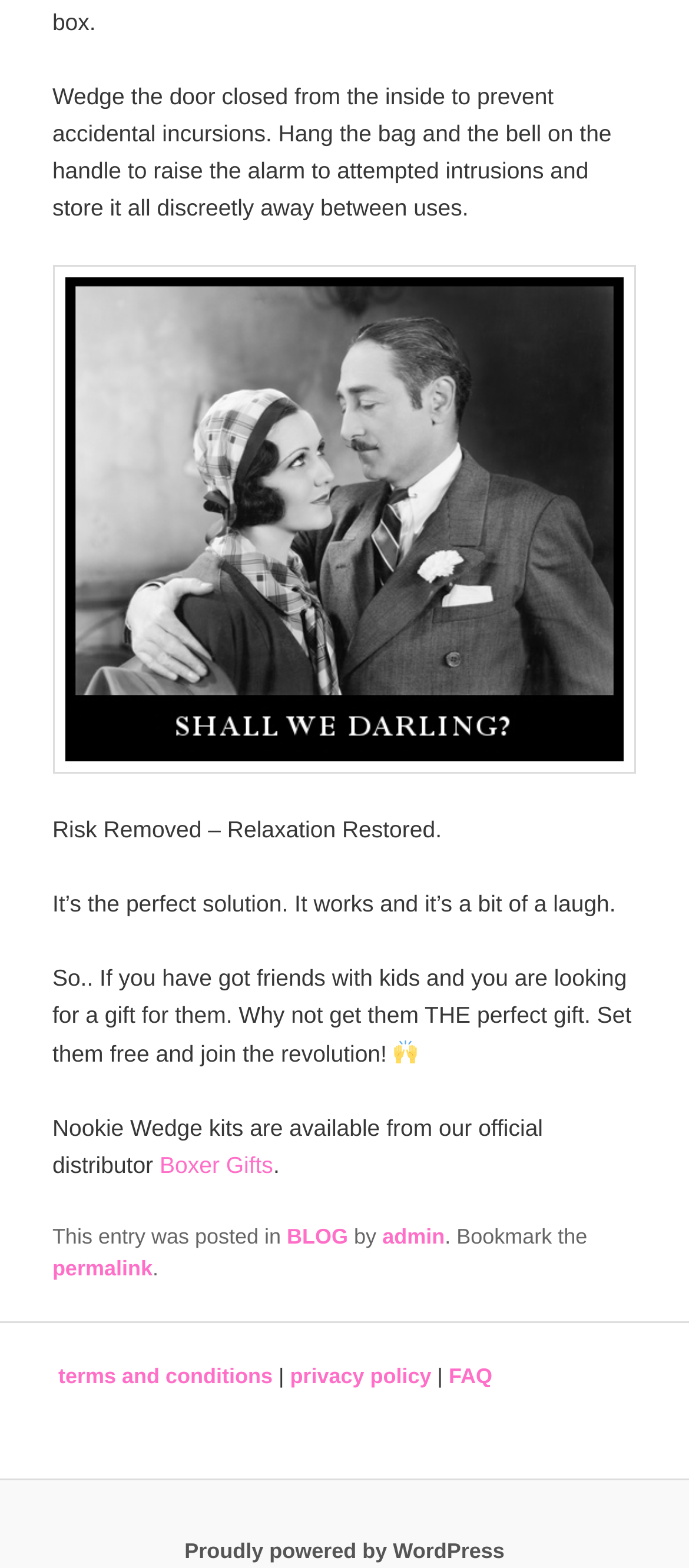Please find the bounding box coordinates of the clickable region needed to complete the following instruction: "Check the FAQ". The bounding box coordinates must consist of four float numbers between 0 and 1, i.e., [left, top, right, bottom].

[0.651, 0.87, 0.714, 0.886]